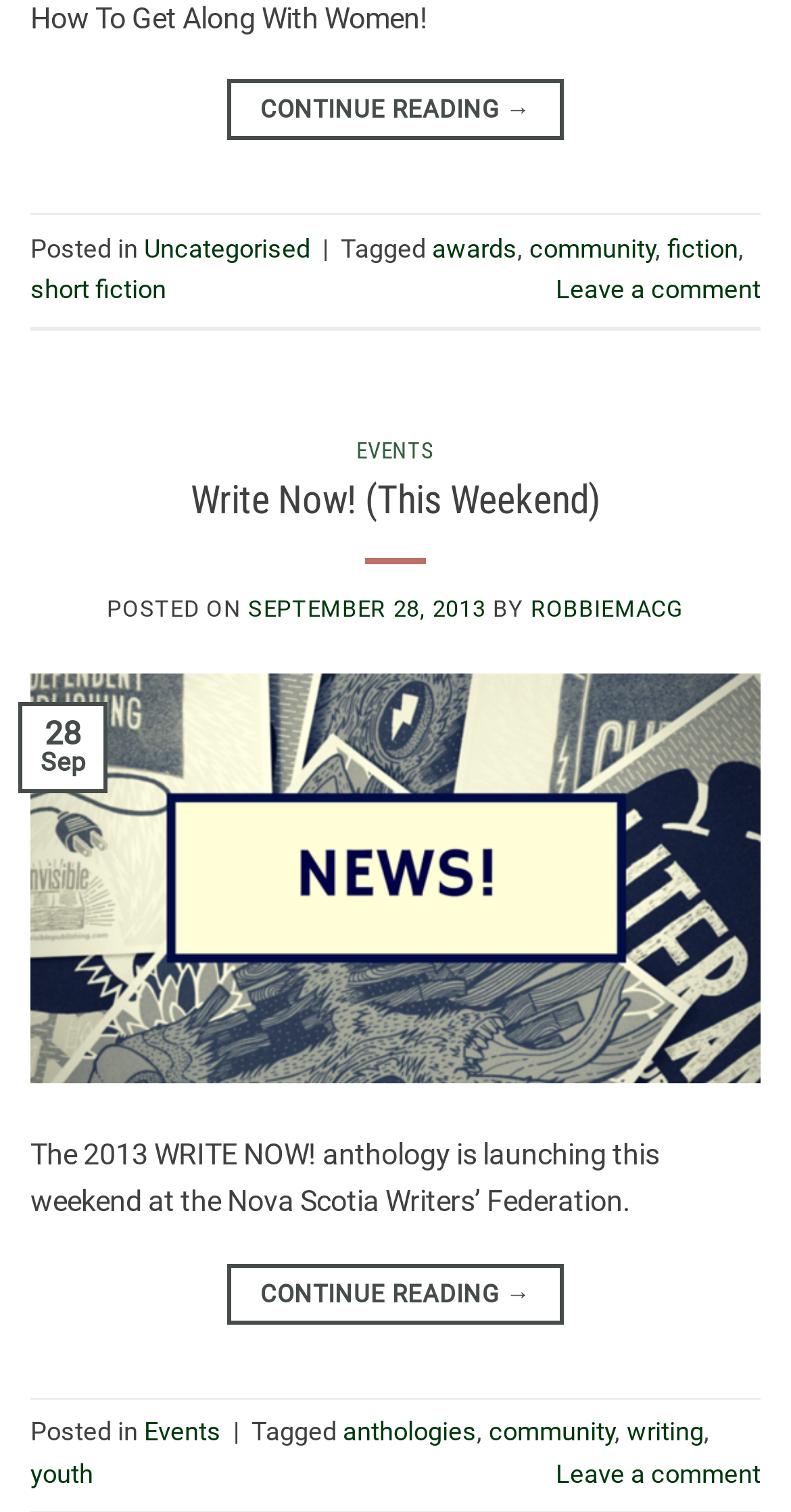Locate the bounding box of the UI element with the following description: "Meetings & Events".

None